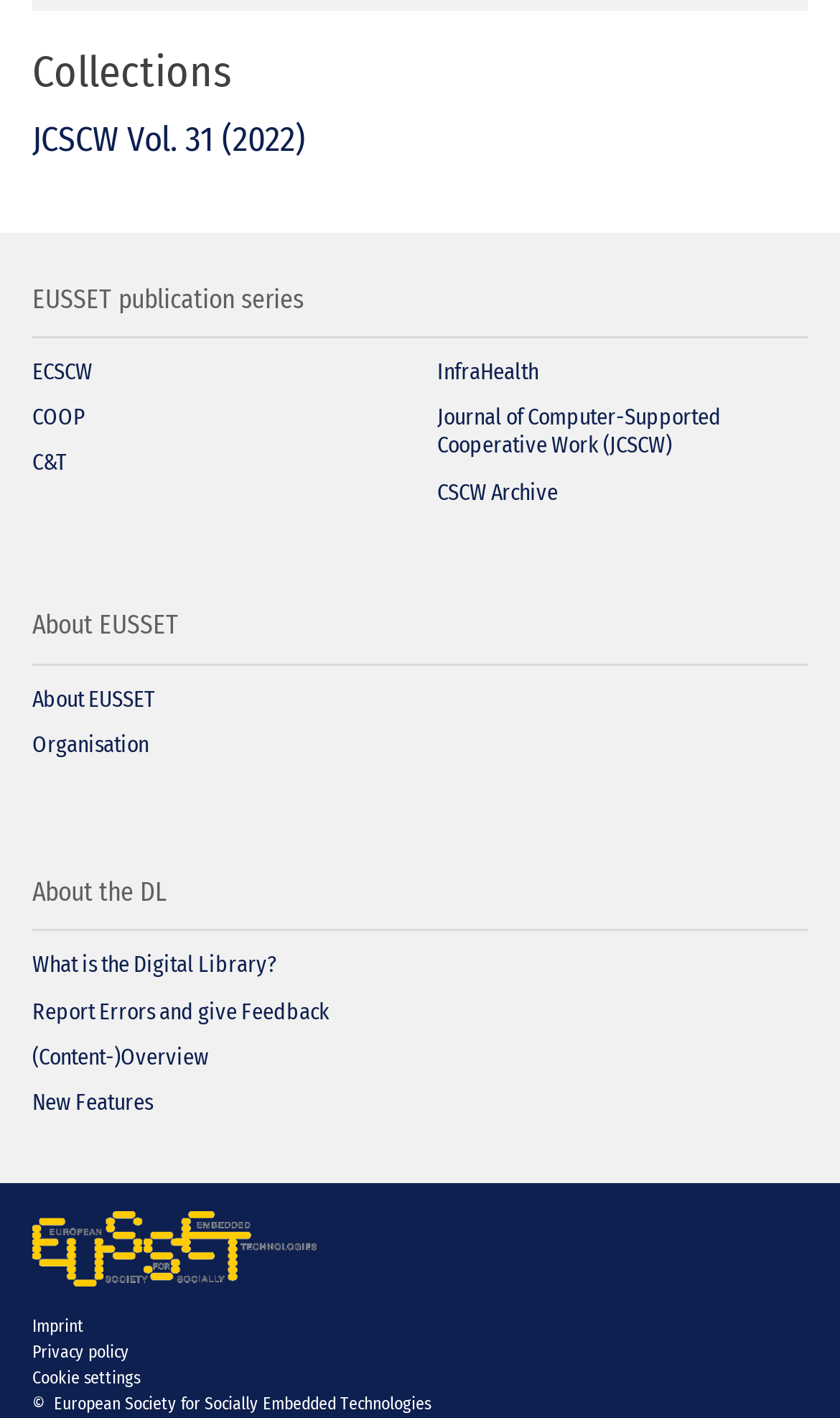How many headings are there on the webpage?
From the screenshot, provide a brief answer in one word or phrase.

4